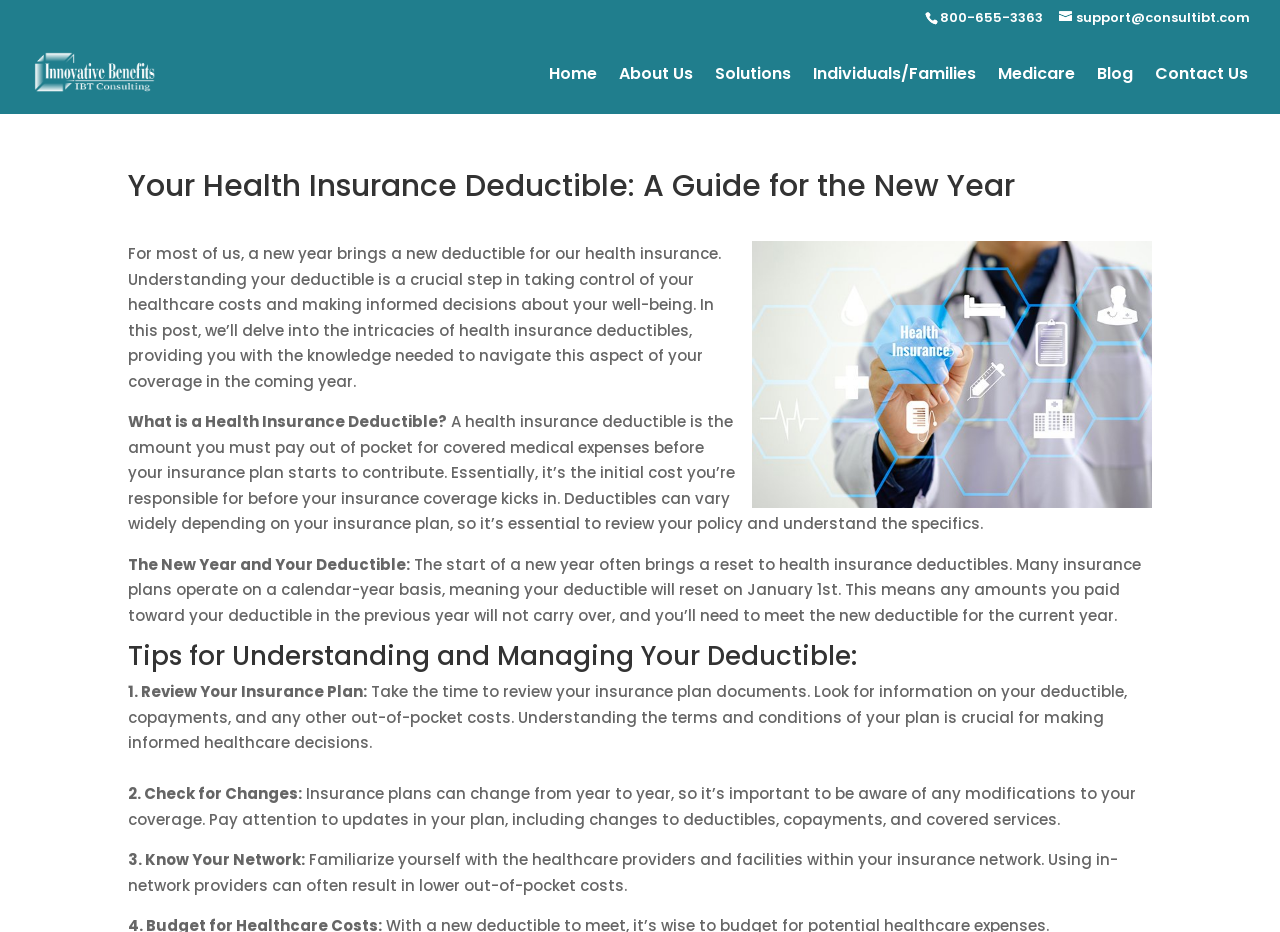What is the main topic of this webpage?
Examine the image and provide an in-depth answer to the question.

I found the main topic by looking at the heading elements on the webpage, which suggest that the webpage is about understanding and managing health insurance deductibles.